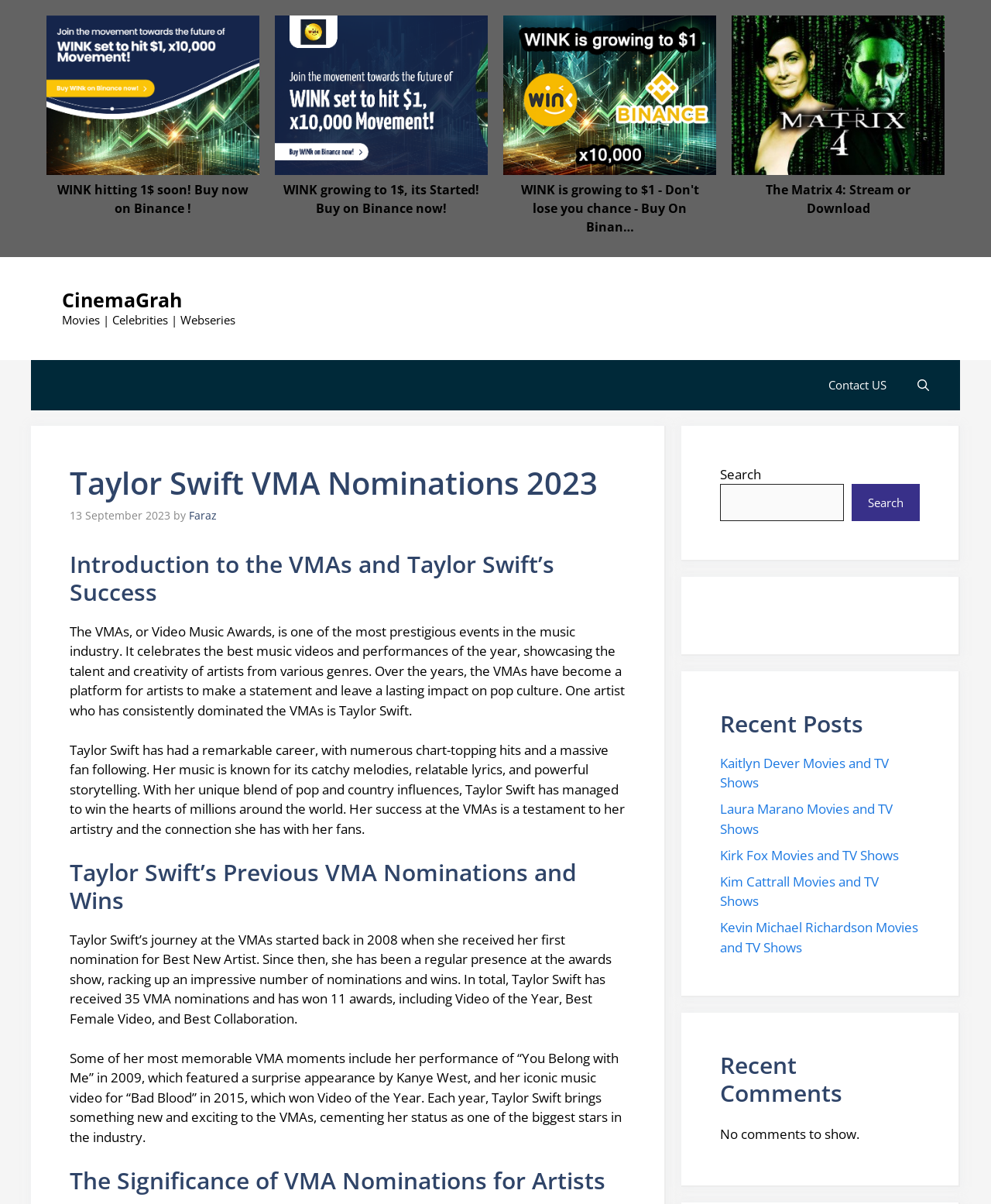Point out the bounding box coordinates of the section to click in order to follow this instruction: "Contact US".

[0.82, 0.299, 0.91, 0.341]